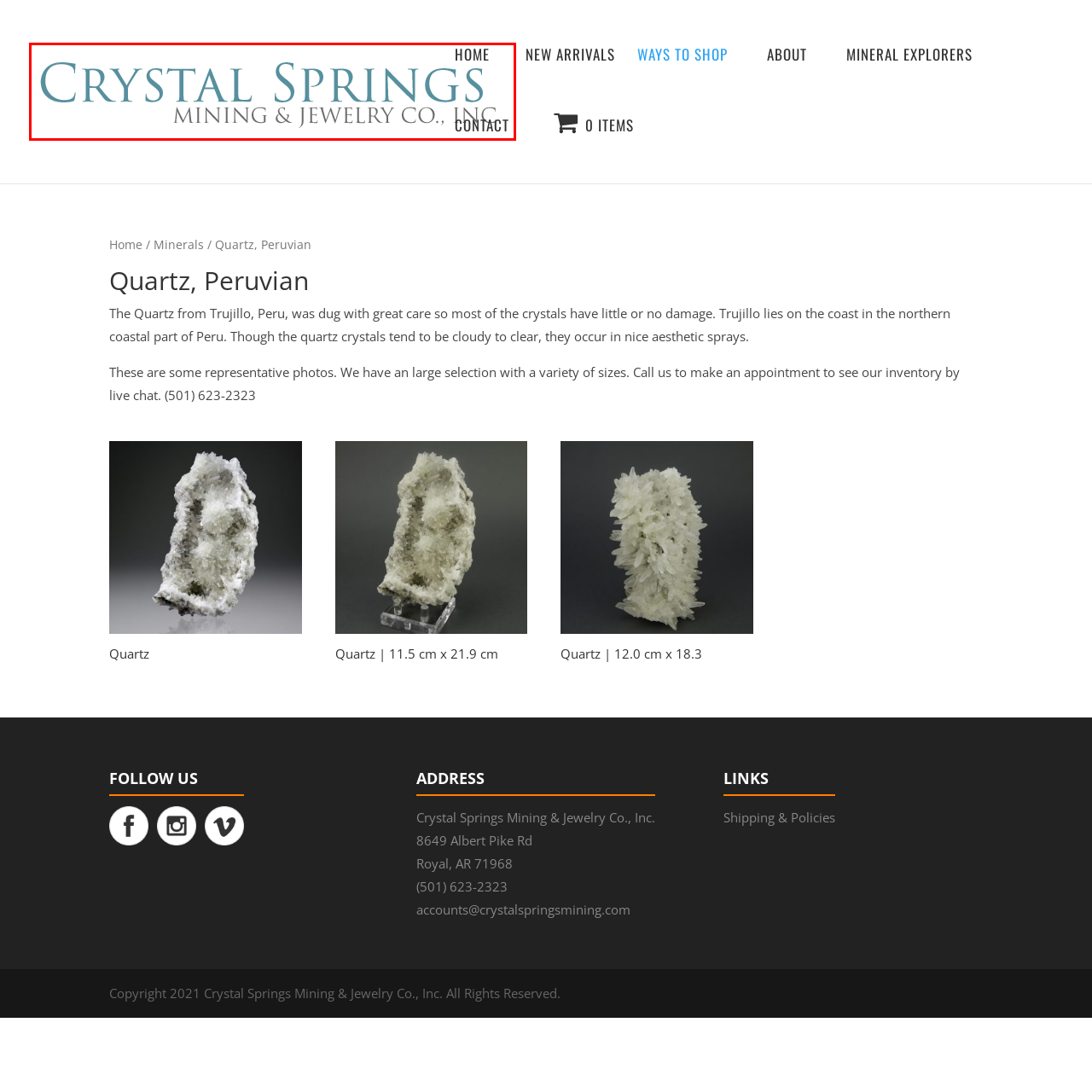Observe the image within the red outline and respond to the ensuing question with a detailed explanation based on the visual aspects of the image: 
What is the color of the text 'MINING & JEWELRY CO., INC.'?

According to the caption, the text 'MINING & JEWELRY CO., INC.' appears in a more understated gray, reflecting the company's focus on quality and craftsmanship.